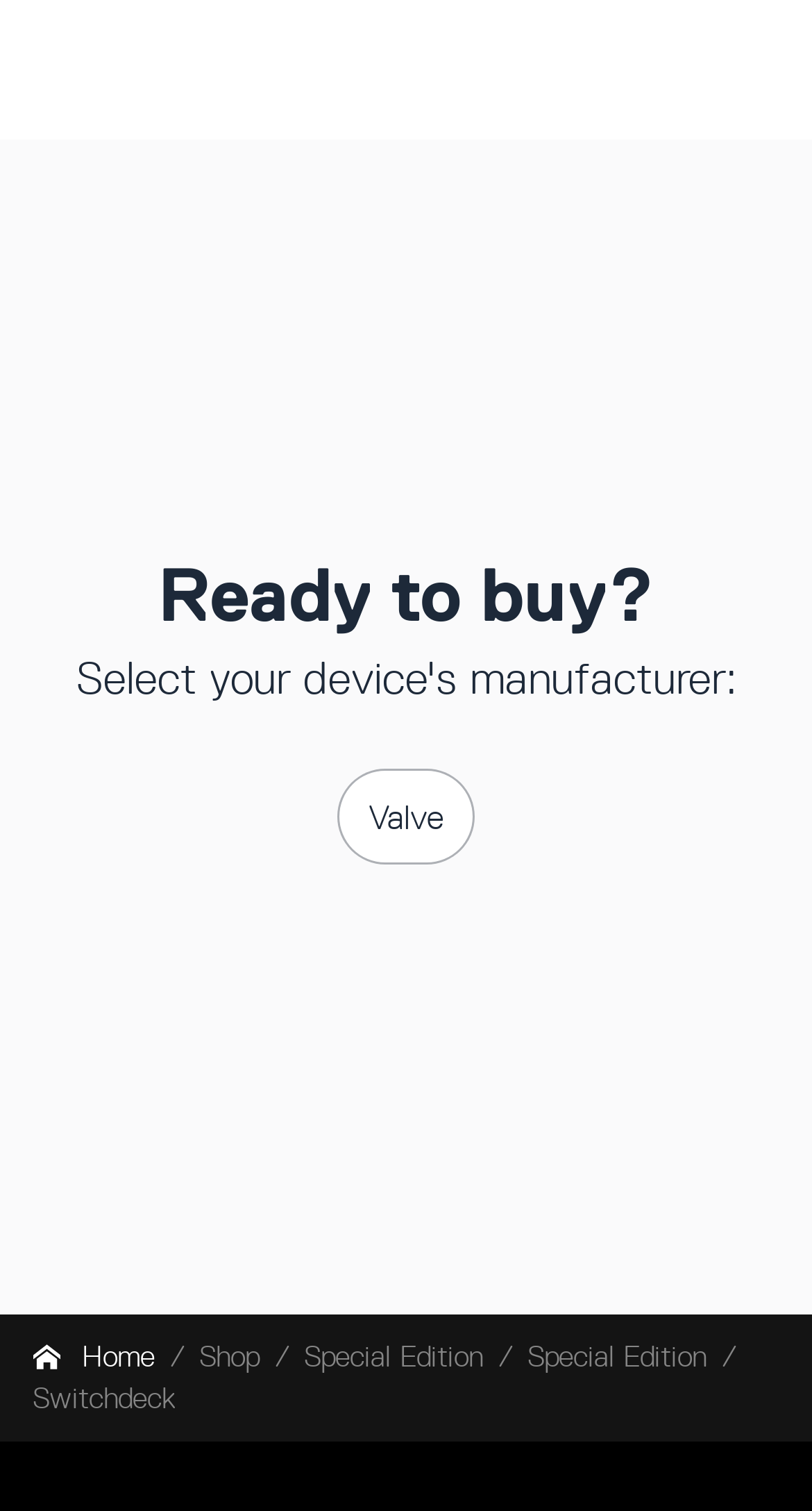Extract the bounding box of the UI element described as: "parent_node: Valve name="manufacturerId" value="valve"".

[0.414, 0.509, 0.586, 0.572]